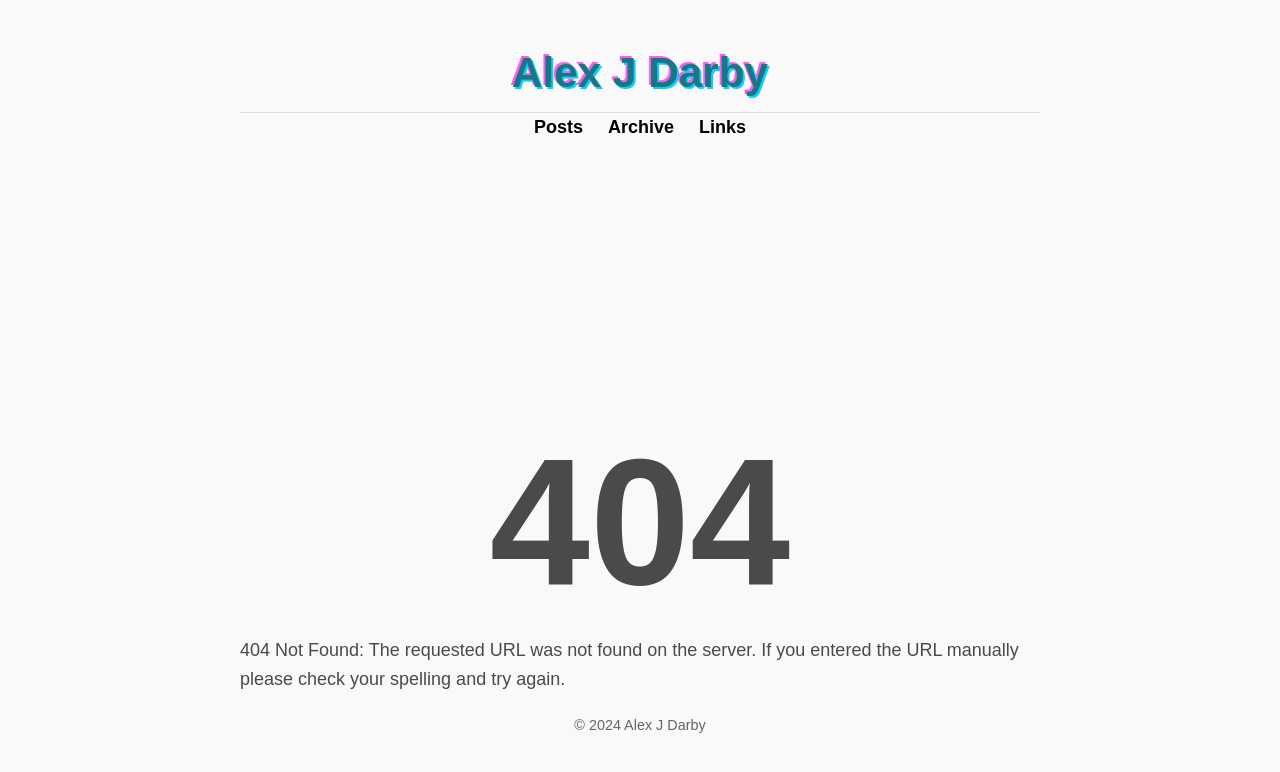Offer an extensive depiction of the webpage and its key elements.

The webpage is titled "Alex J Darby" and has a prominent heading with the same name, located near the top-left corner of the page. Below the title, there are three links, "Posts", "Archive", and "Links", arranged horizontally and centered on the page.

The main content of the page is a heading that reads "404", positioned near the top-center of the page. Below the "404" heading, there is a paragraph of text that explains the error, stating "404 Not Found: The requested URL was not found on the server. If you entered the URL manually please check your spelling and try again."

At the bottom of the page, there is a copyright notice that reads "© 2024 Alex J Darby", positioned near the bottom-center of the page.